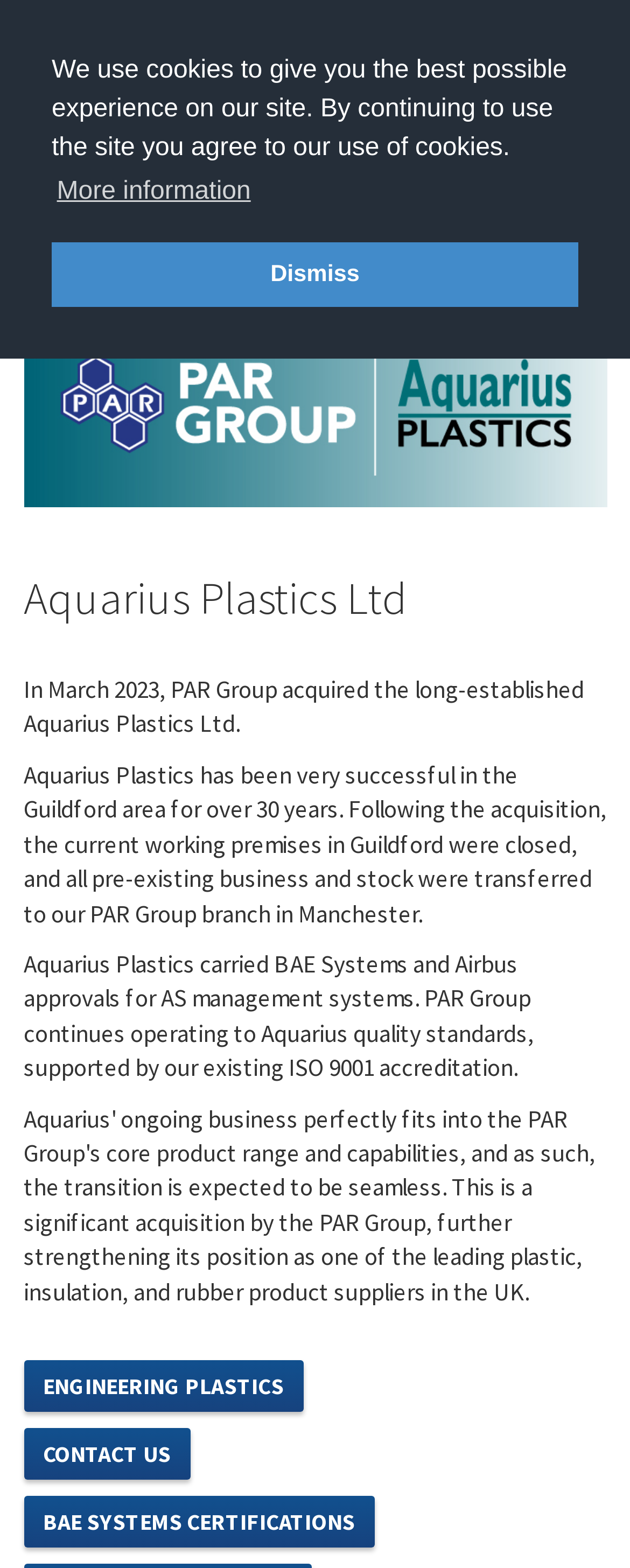Reply to the question with a single word or phrase:
What quality standards does PAR Group operate to?

ISO 9001